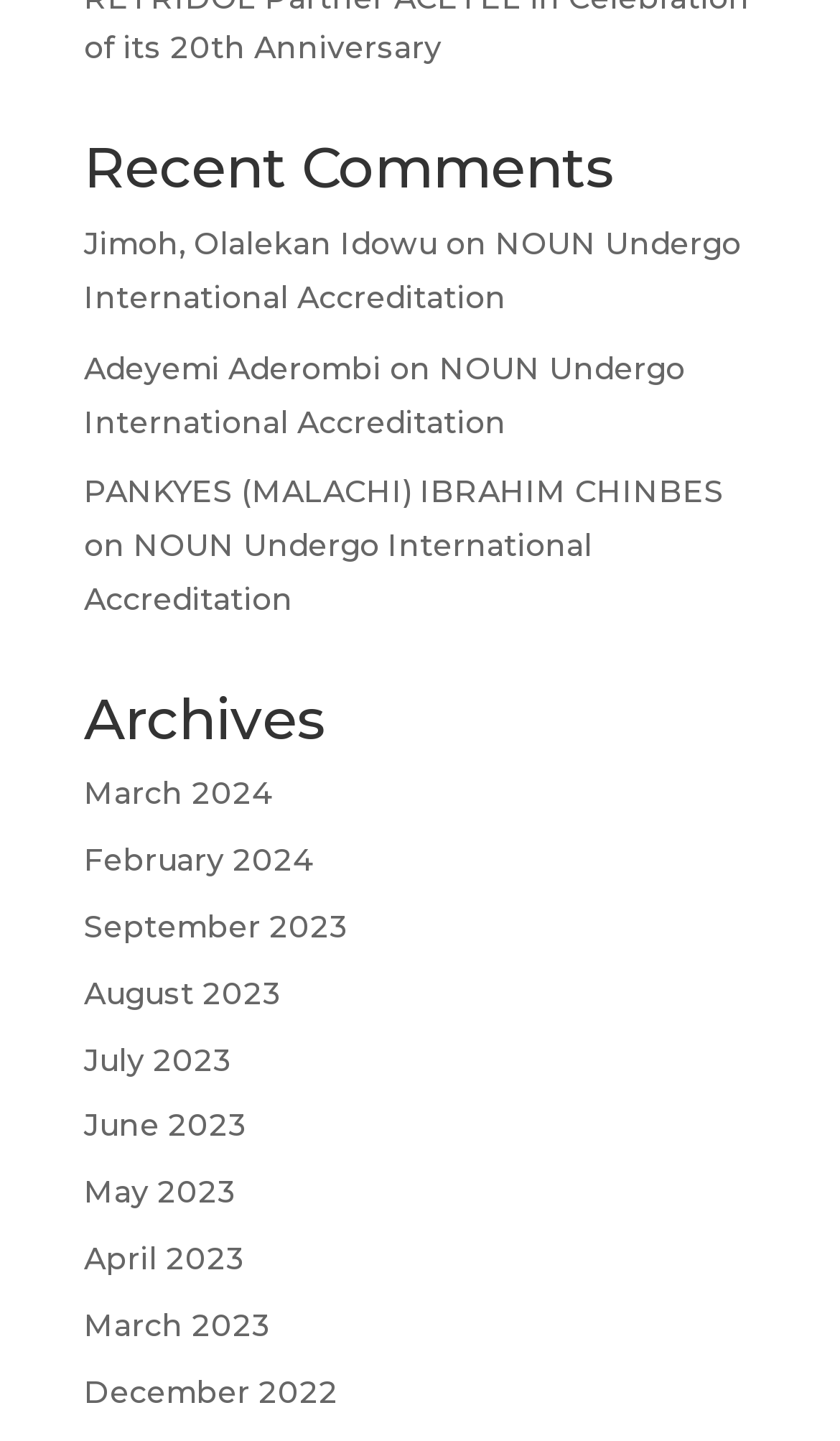Respond to the following question with a brief word or phrase:
How many recent comments are there?

3